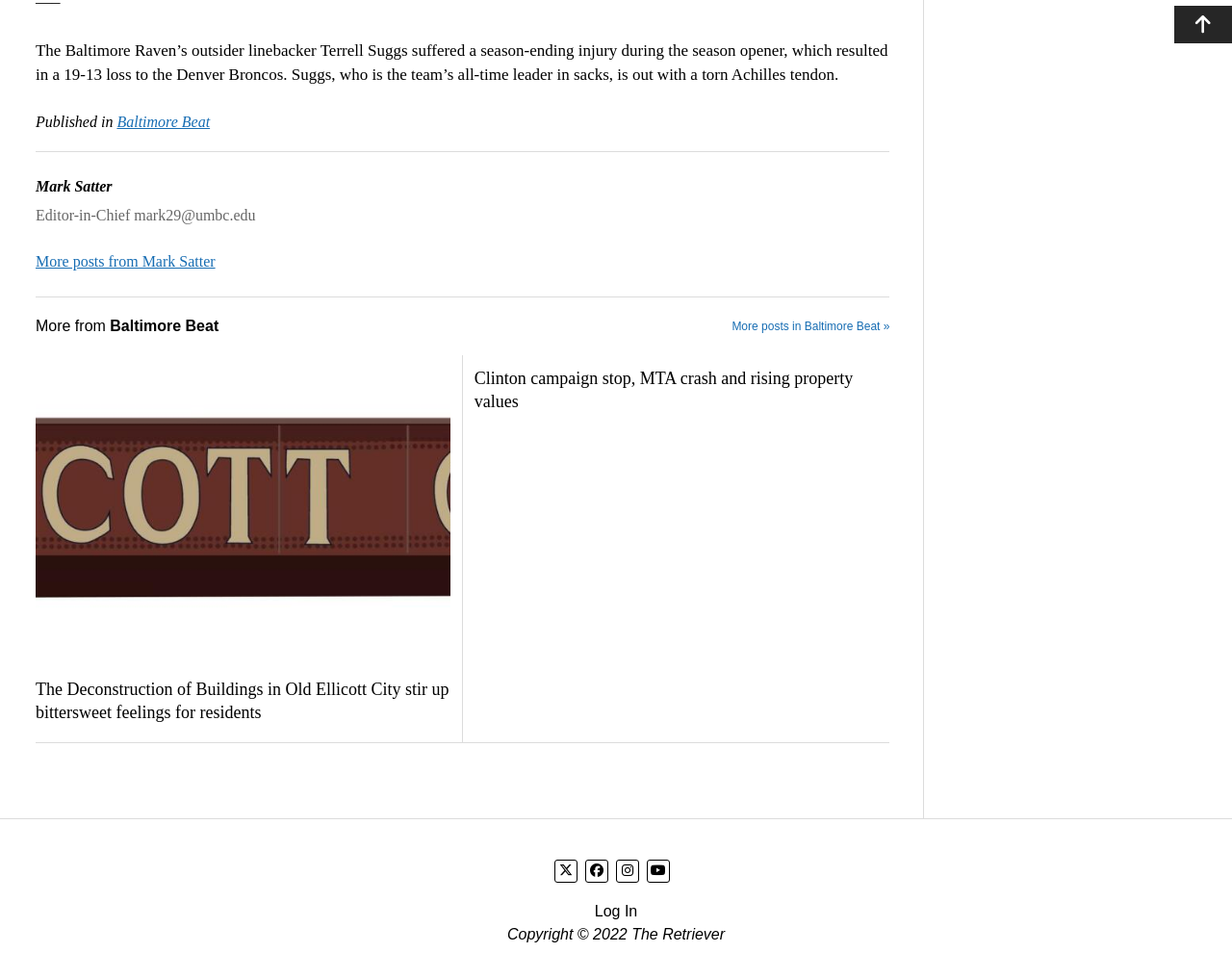Please give a succinct answer to the question in one word or phrase:
What is the purpose of the button at the bottom right corner of the page?

Scroll to the top